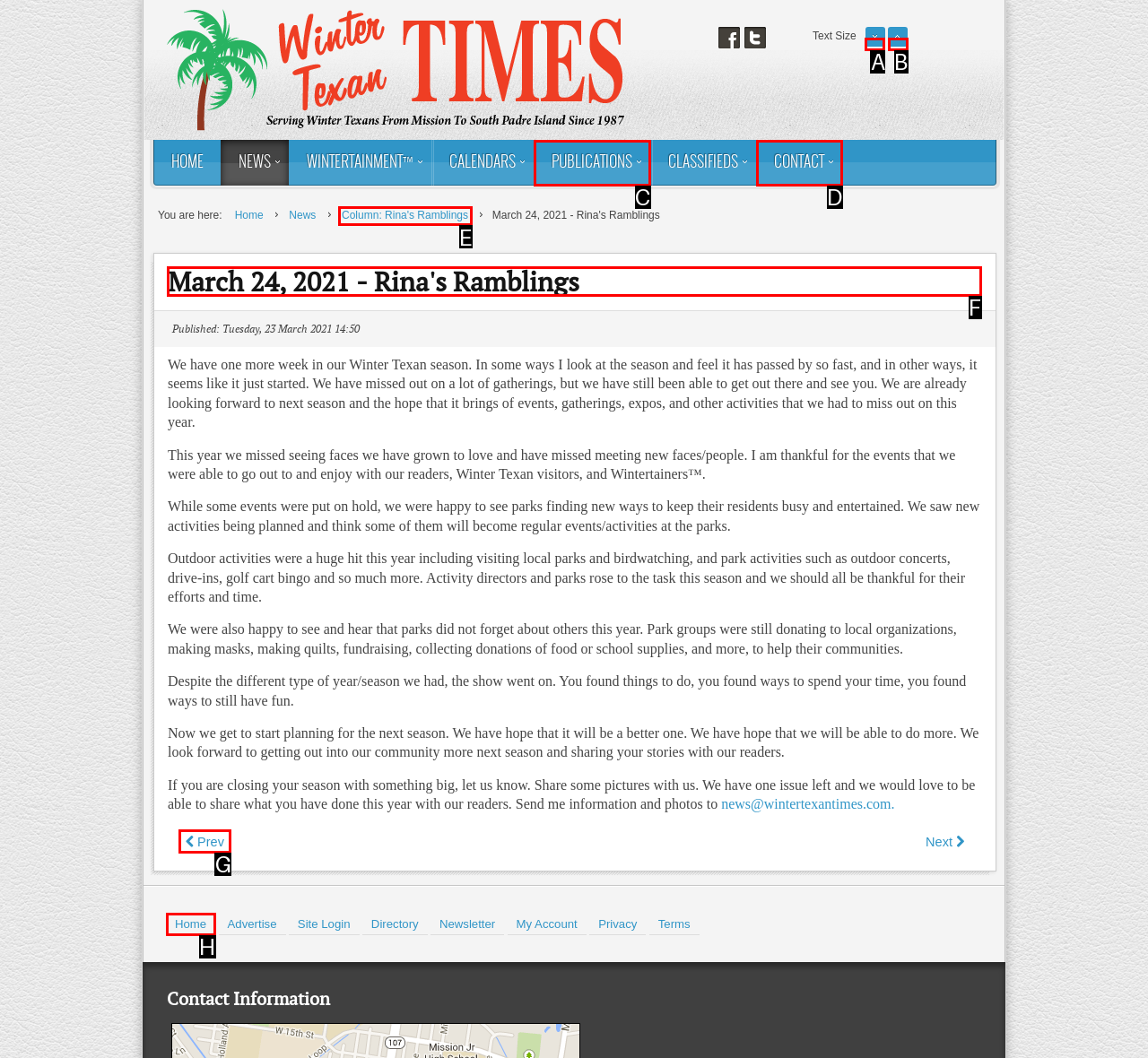To perform the task "Read the article 'March 24, 2021 - Rina's Ramblings'", which UI element's letter should you select? Provide the letter directly.

F